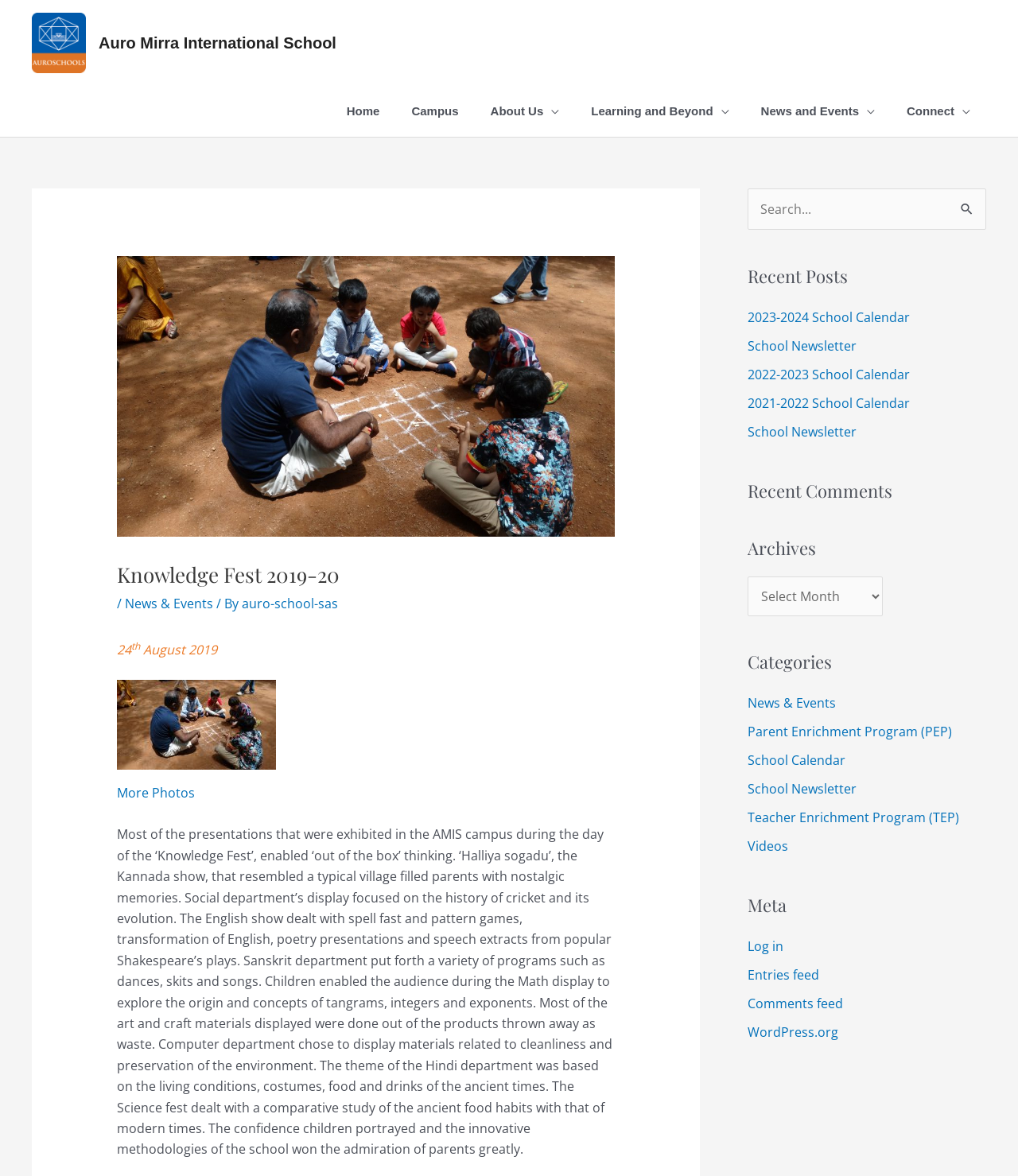Please identify the bounding box coordinates of the element I should click to complete this instruction: 'Search for something'. The coordinates should be given as four float numbers between 0 and 1, like this: [left, top, right, bottom].

[0.734, 0.16, 0.969, 0.195]